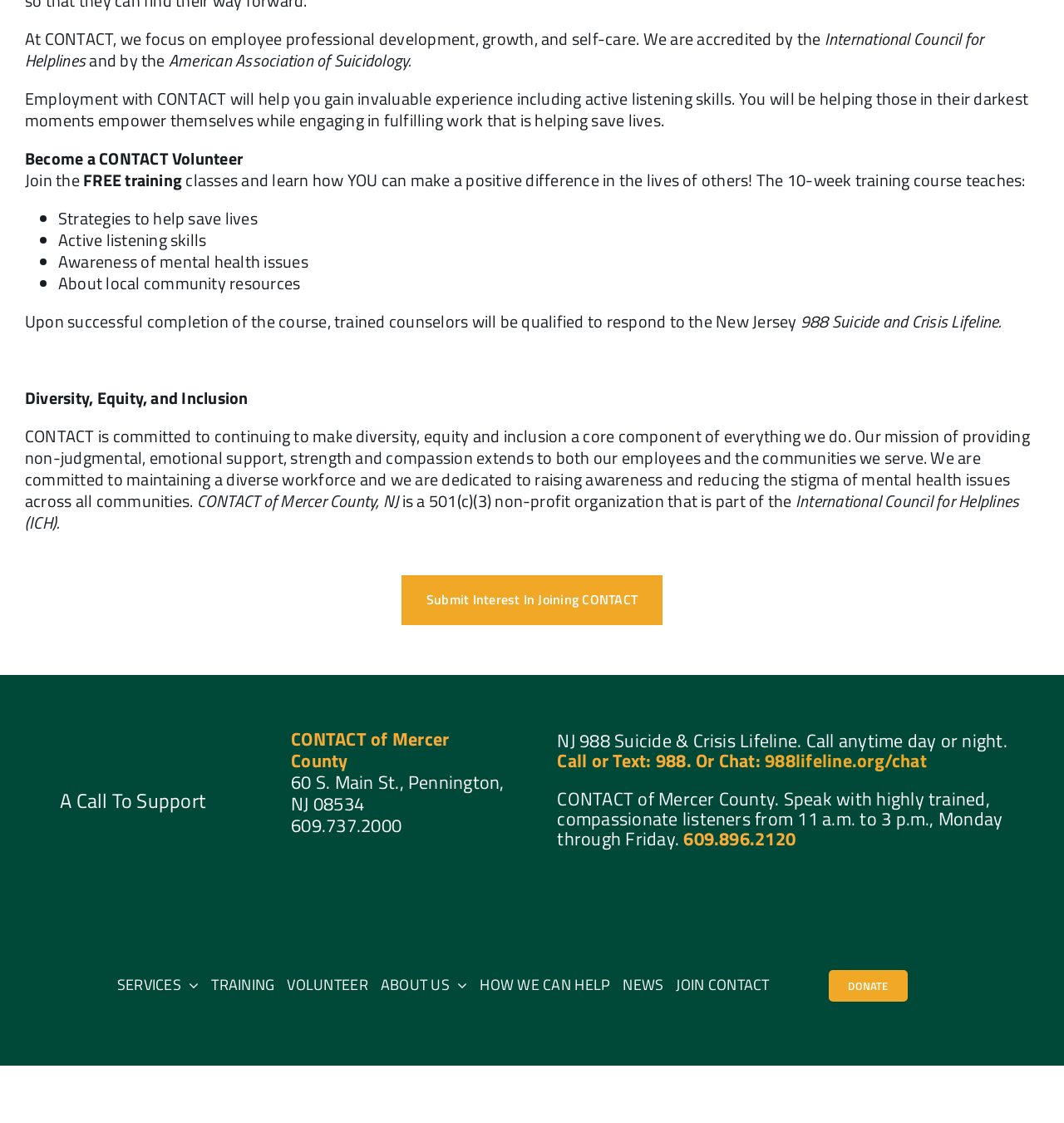Please locate the bounding box coordinates of the region I need to click to follow this instruction: "Click the 'Submit Interest in Joining CONTACT' button".

[0.377, 0.512, 0.623, 0.556]